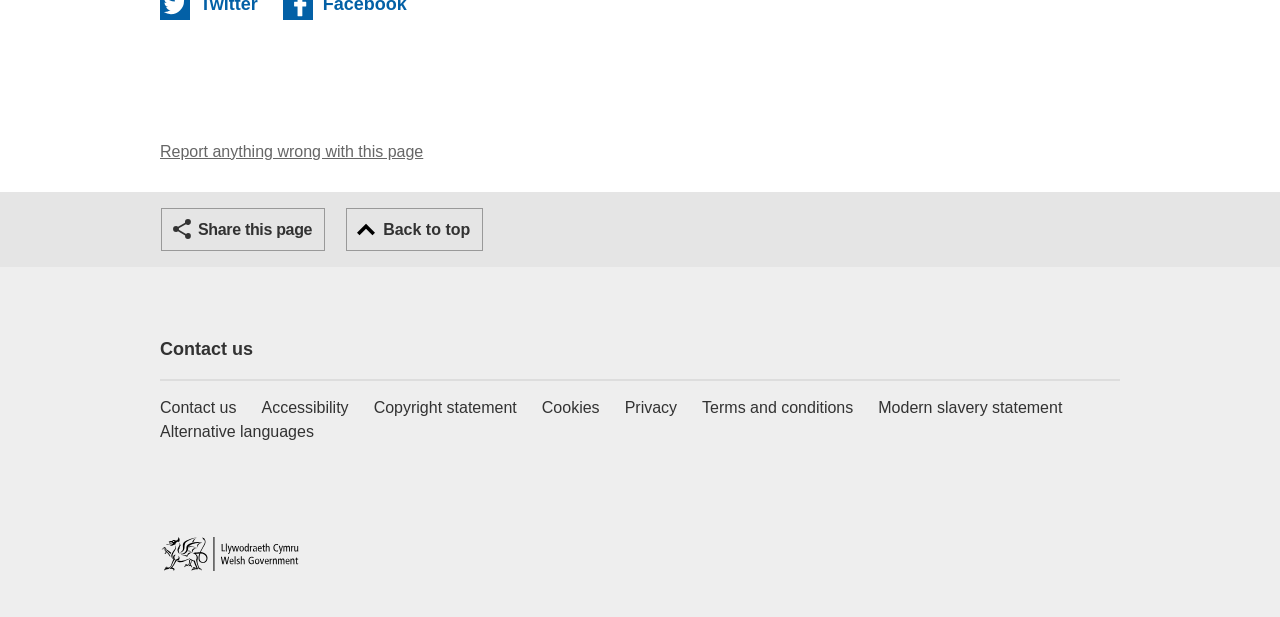Can you find the bounding box coordinates for the element that needs to be clicked to execute this instruction: "Go back to top"? The coordinates should be given as four float numbers between 0 and 1, i.e., [left, top, right, bottom].

[0.27, 0.337, 0.378, 0.407]